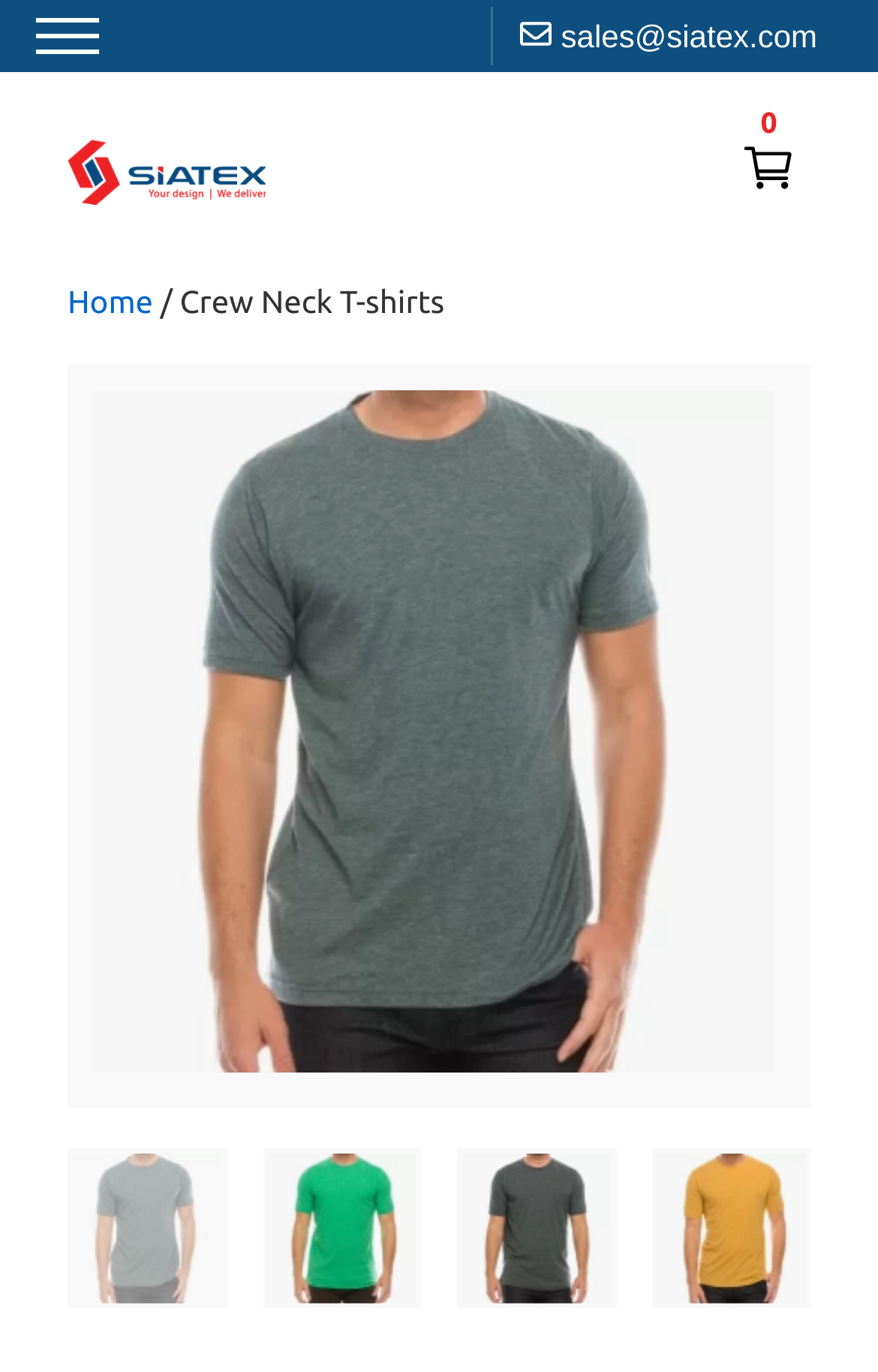What type of product is being supplied?
Use the image to give a comprehensive and detailed response to the question.

I found the product type by looking at the static text element '/ Crew Neck T-shirts' which is located near the top of the page, and it is also mentioned in the images at the bottom of the page.